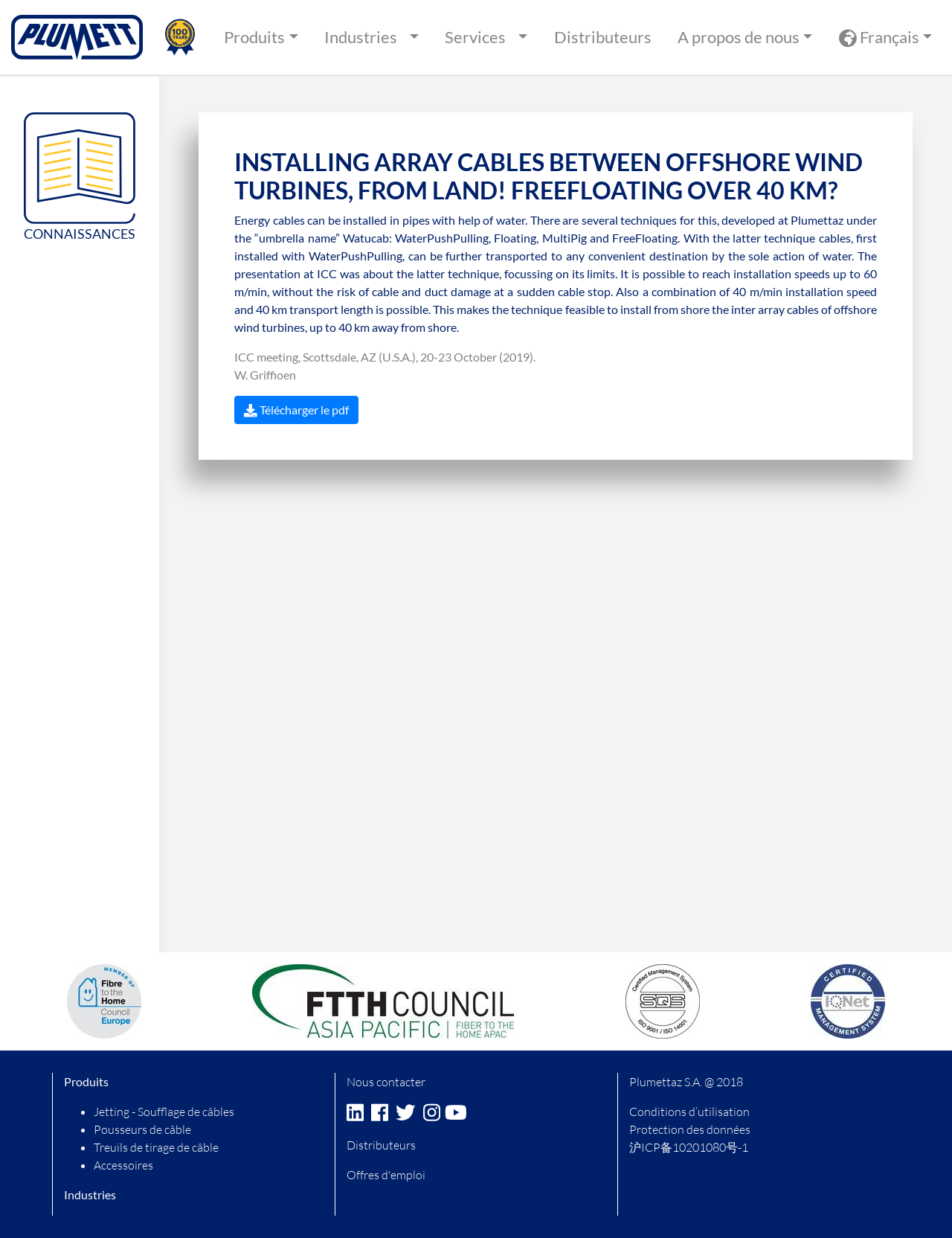Respond with a single word or phrase to the following question:
What is the company name?

Plumettaz